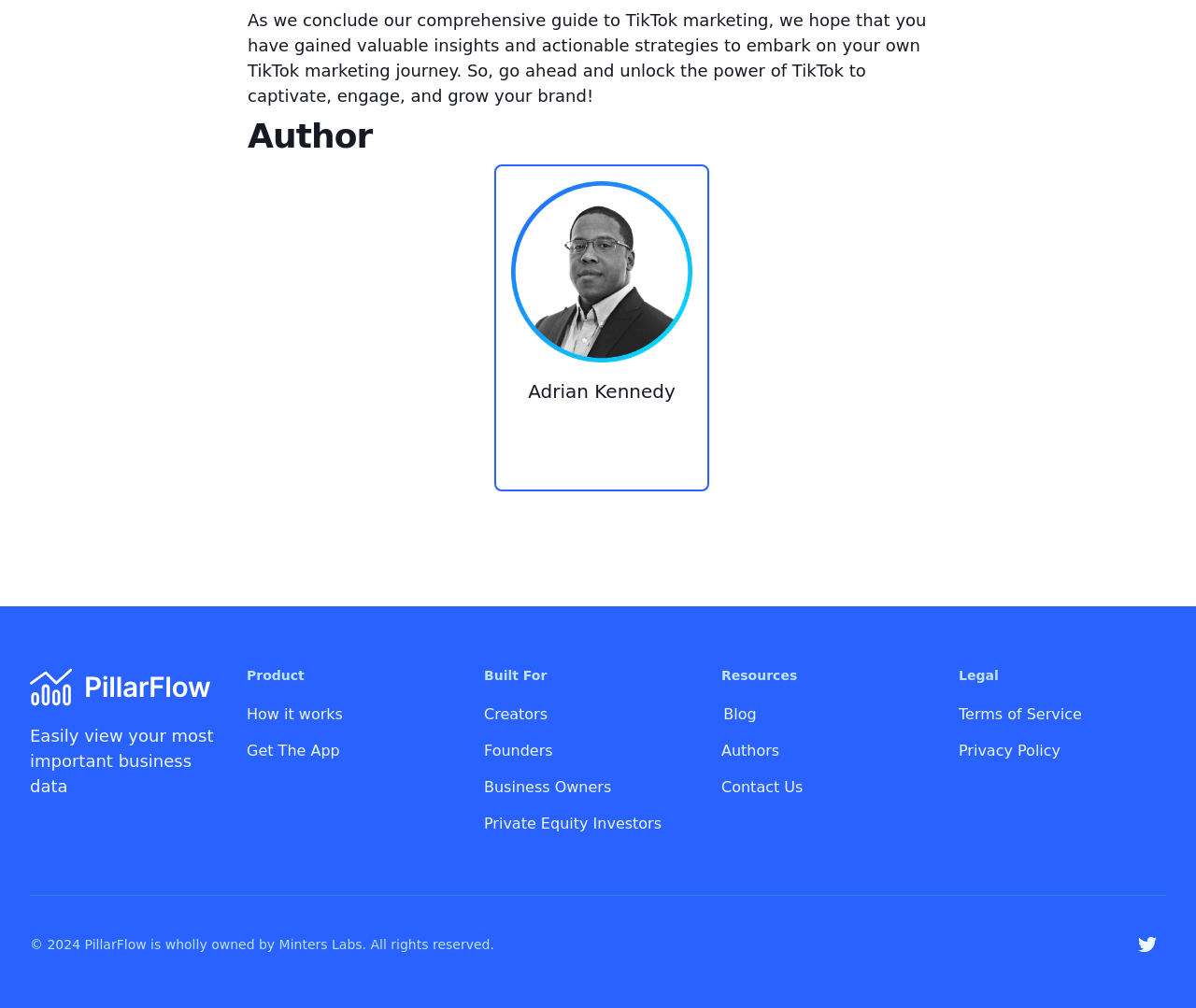Find the bounding box coordinates of the clickable area required to complete the following action: "Follow on Twitter".

[0.944, 0.918, 0.975, 0.956]